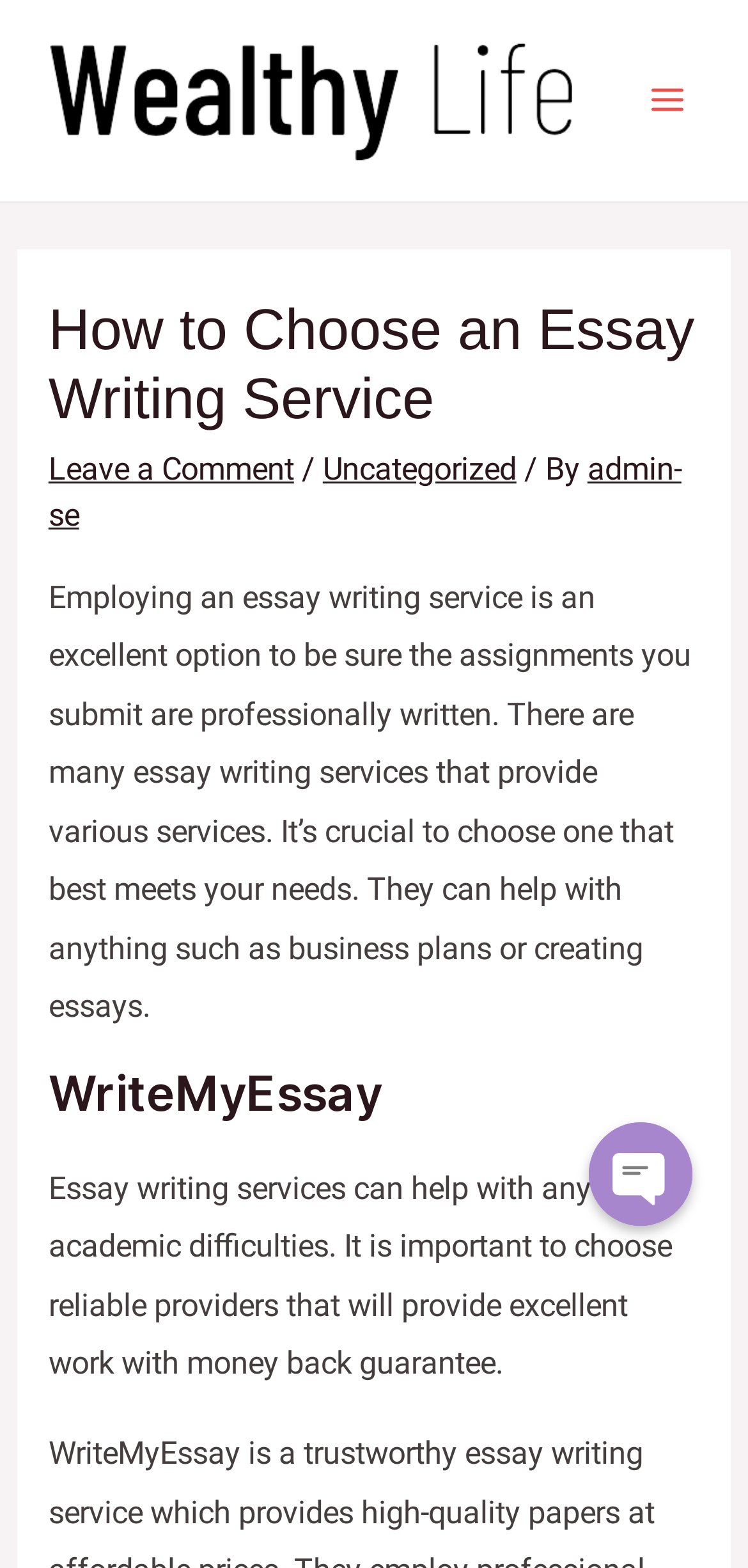Provide a thorough and detailed response to the question by examining the image: 
What guarantee do reliable essay writing services provide?

According to the webpage, reliable essay writing services provide excellent work with a money-back guarantee. This suggests that one of the assurances offered by trustworthy essay writing services is a money-back guarantee.